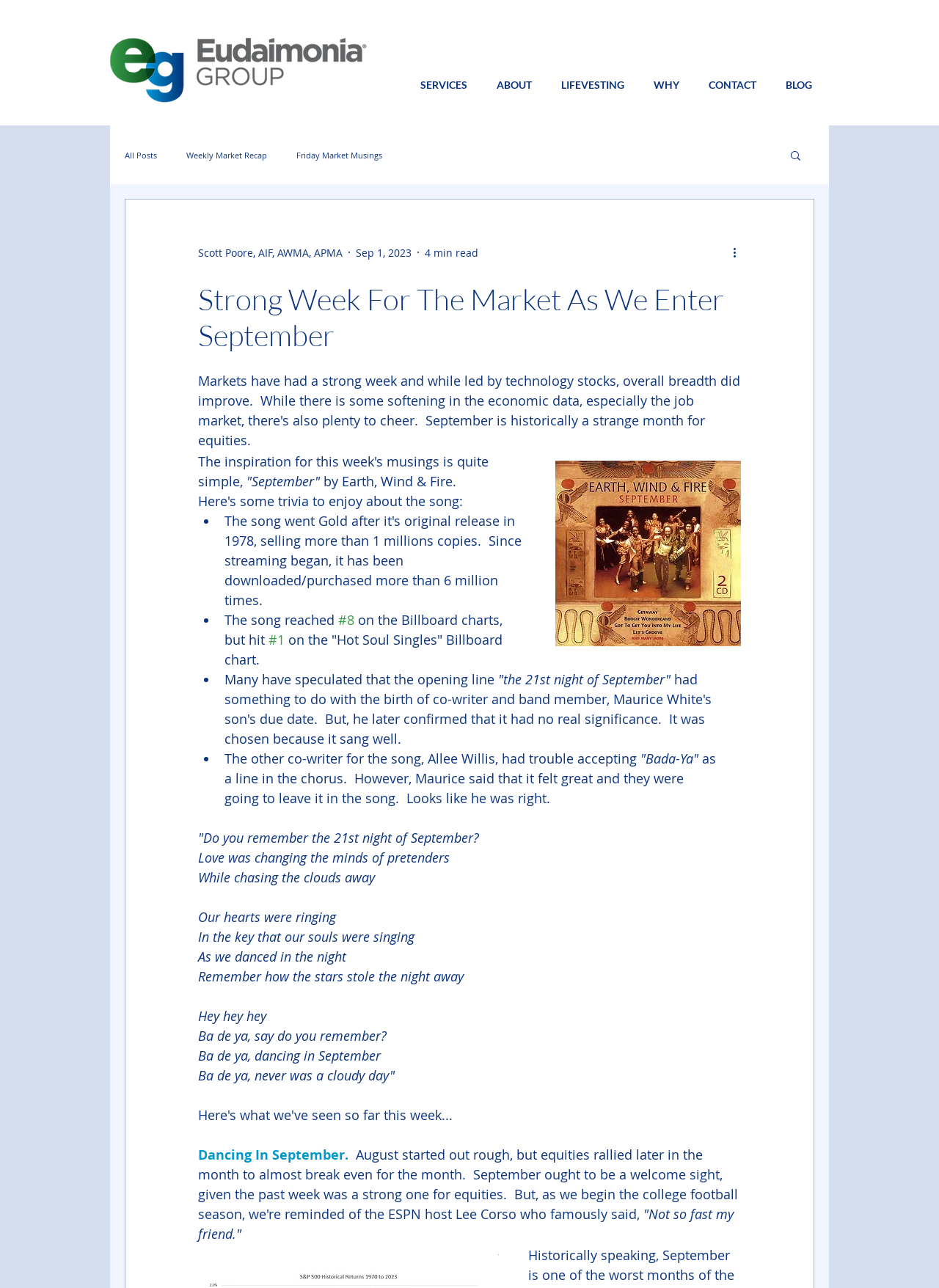Determine the bounding box coordinates of the area to click in order to meet this instruction: "read about Unsuitable choices".

None